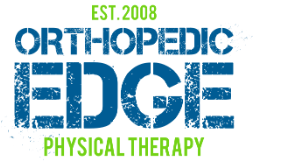Please answer the following question using a single word or phrase: 
What is the tone conveyed by the logo's design?

professionalism and expertise